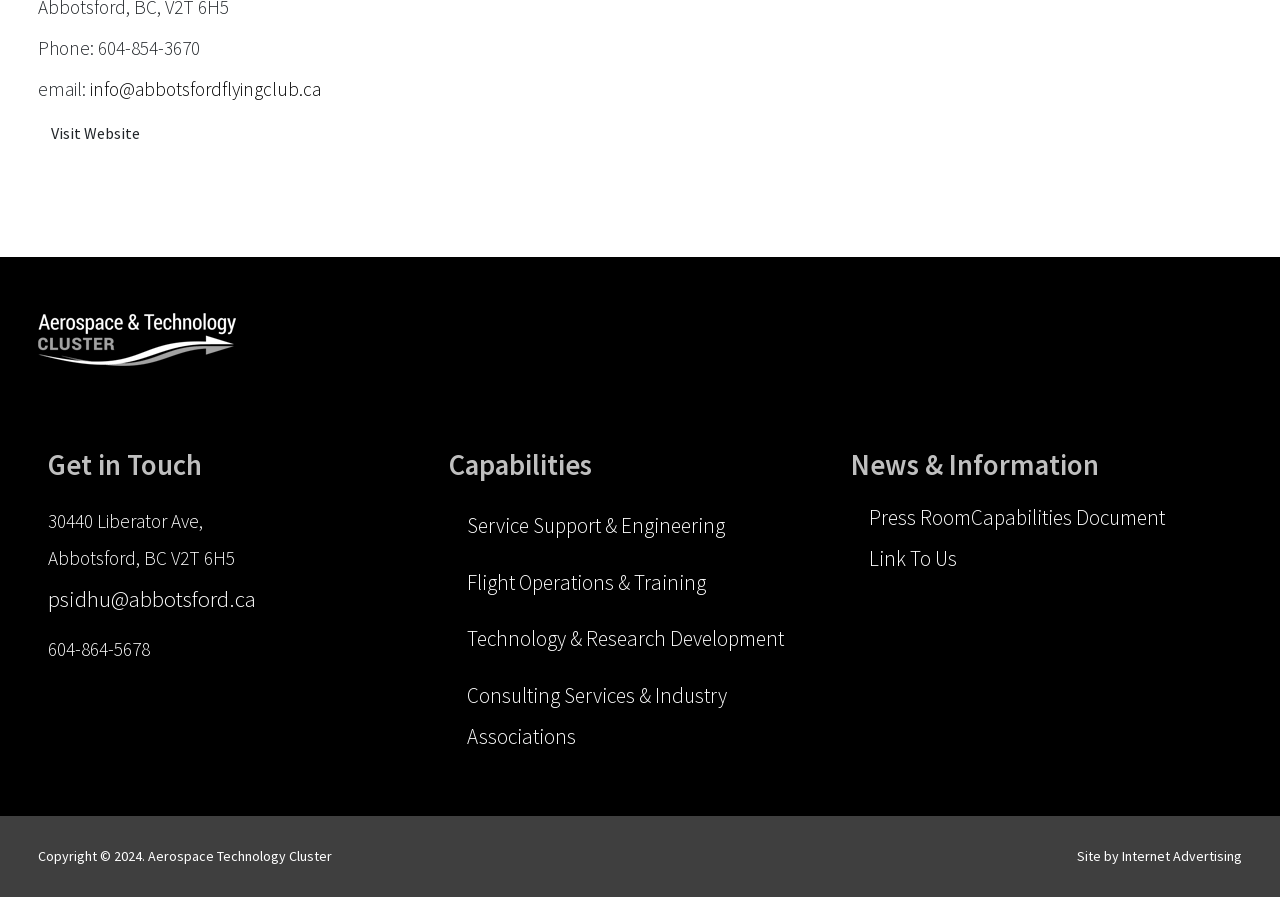Please examine the image and answer the question with a detailed explanation:
What is the copyright year of the webpage?

The copyright year can be found at the bottom of the webpage, where it is displayed as 'Copyright © 2024'.